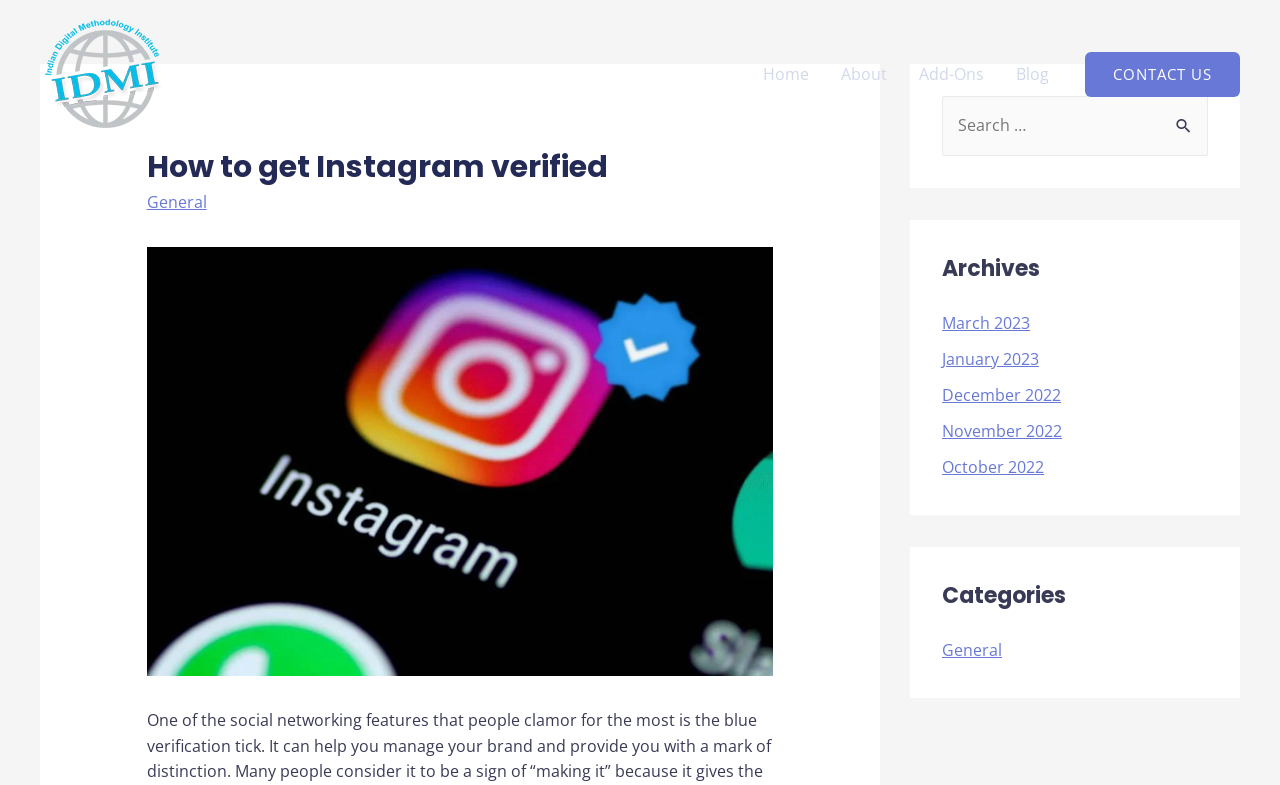Determine the bounding box coordinates of the area to click in order to meet this instruction: "go to the 'About' page".

[0.645, 0.05, 0.705, 0.139]